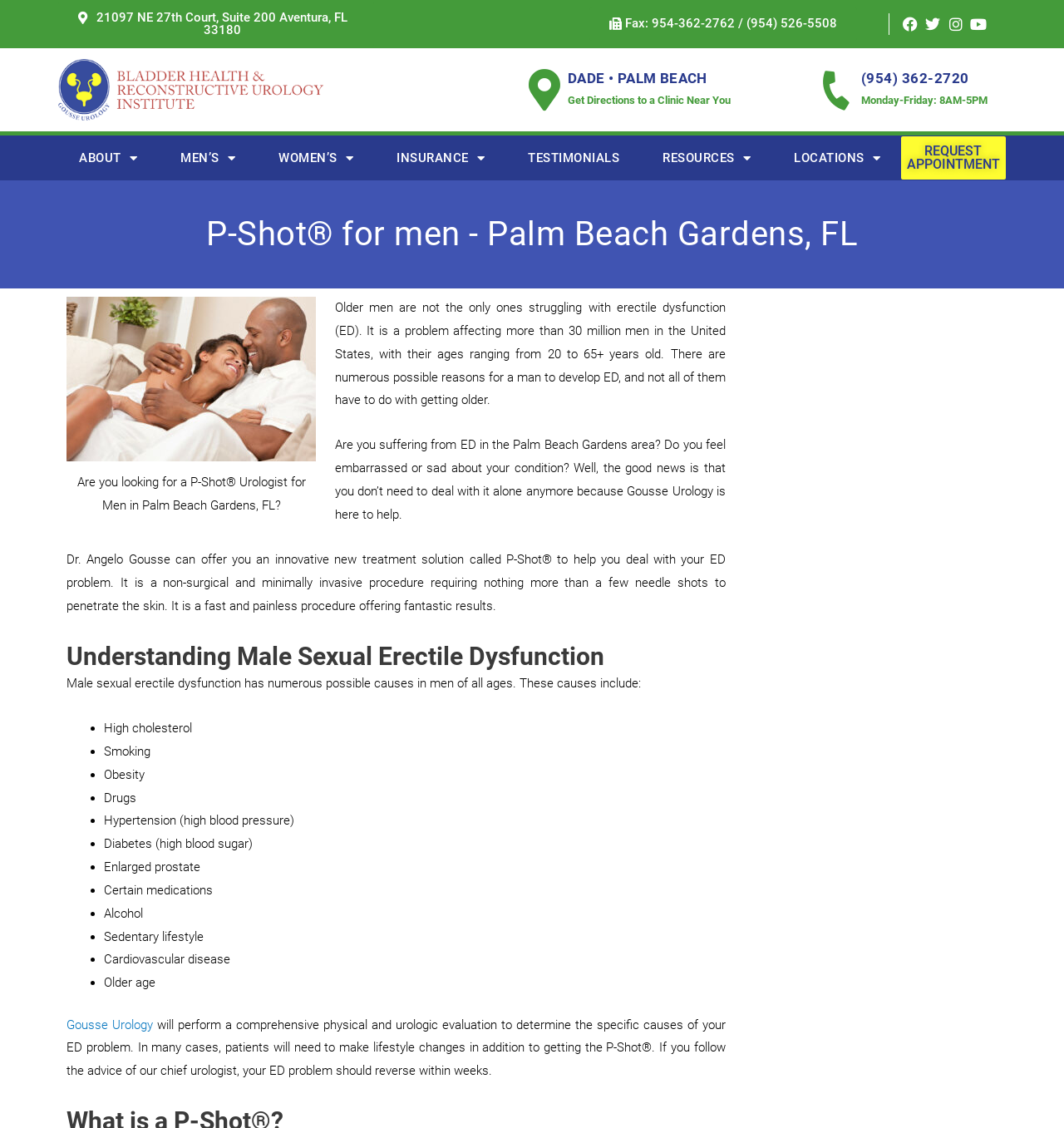Please identify the bounding box coordinates of the element I should click to complete this instruction: 'Visit the locations page'. The coordinates should be given as four float numbers between 0 and 1, like this: [left, top, right, bottom].

[0.727, 0.12, 0.847, 0.16]